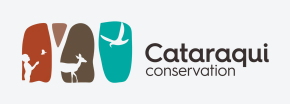Could you please study the image and provide a detailed answer to the question:
What is represented by the stylized shapes in the logo?

The logo incorporates a series of colorful, stylized shapes that represent various elements of nature, such as wildlife and natural landscapes, which are essential components of the organization's conservation efforts.